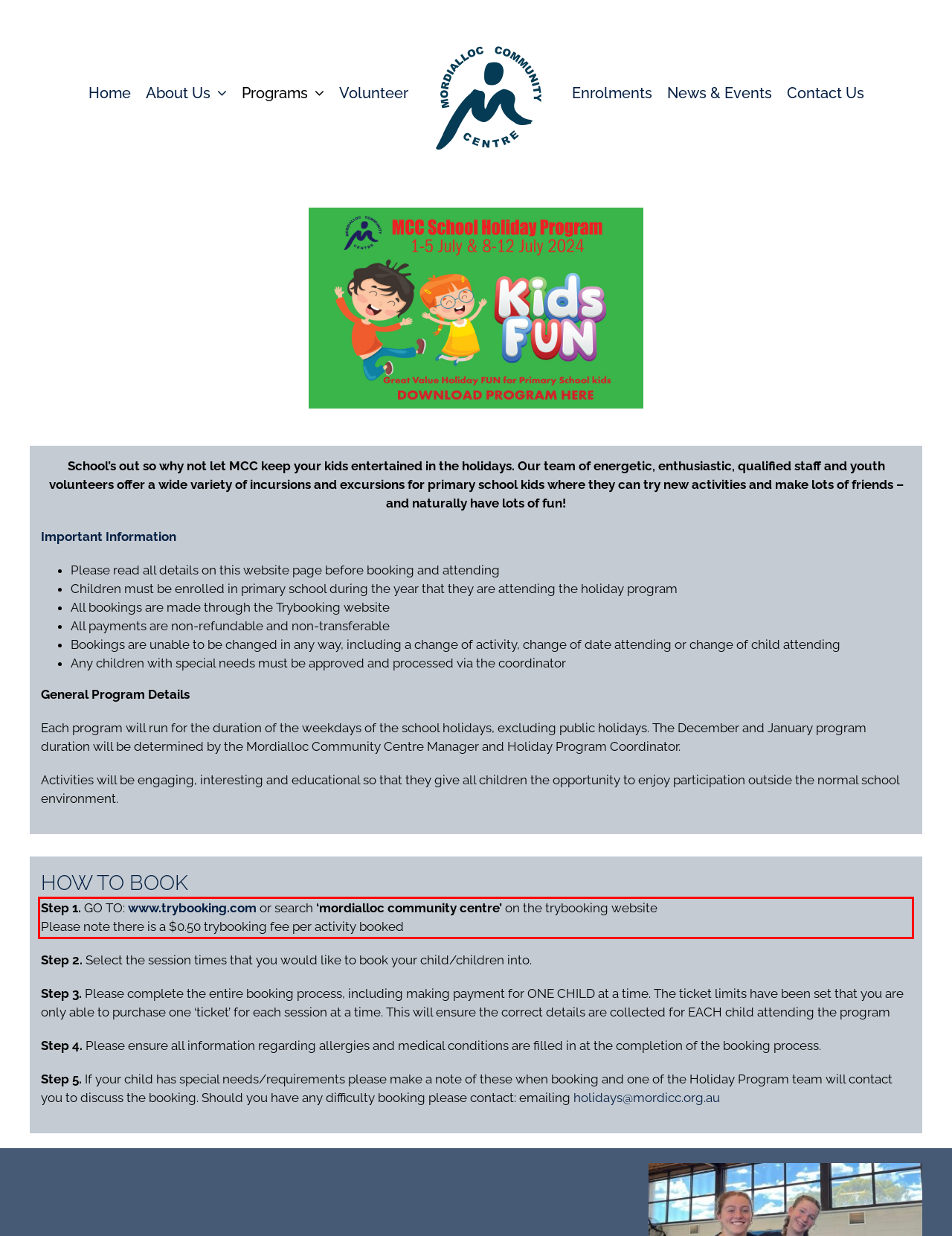There is a screenshot of a webpage with a red bounding box around a UI element. Please use OCR to extract the text within the red bounding box.

Step 1. GO TO: www.trybooking.com or search ‘mordialloc community centre’ on the trybooking website Please note there is a $0.50 trybooking fee per activity booked